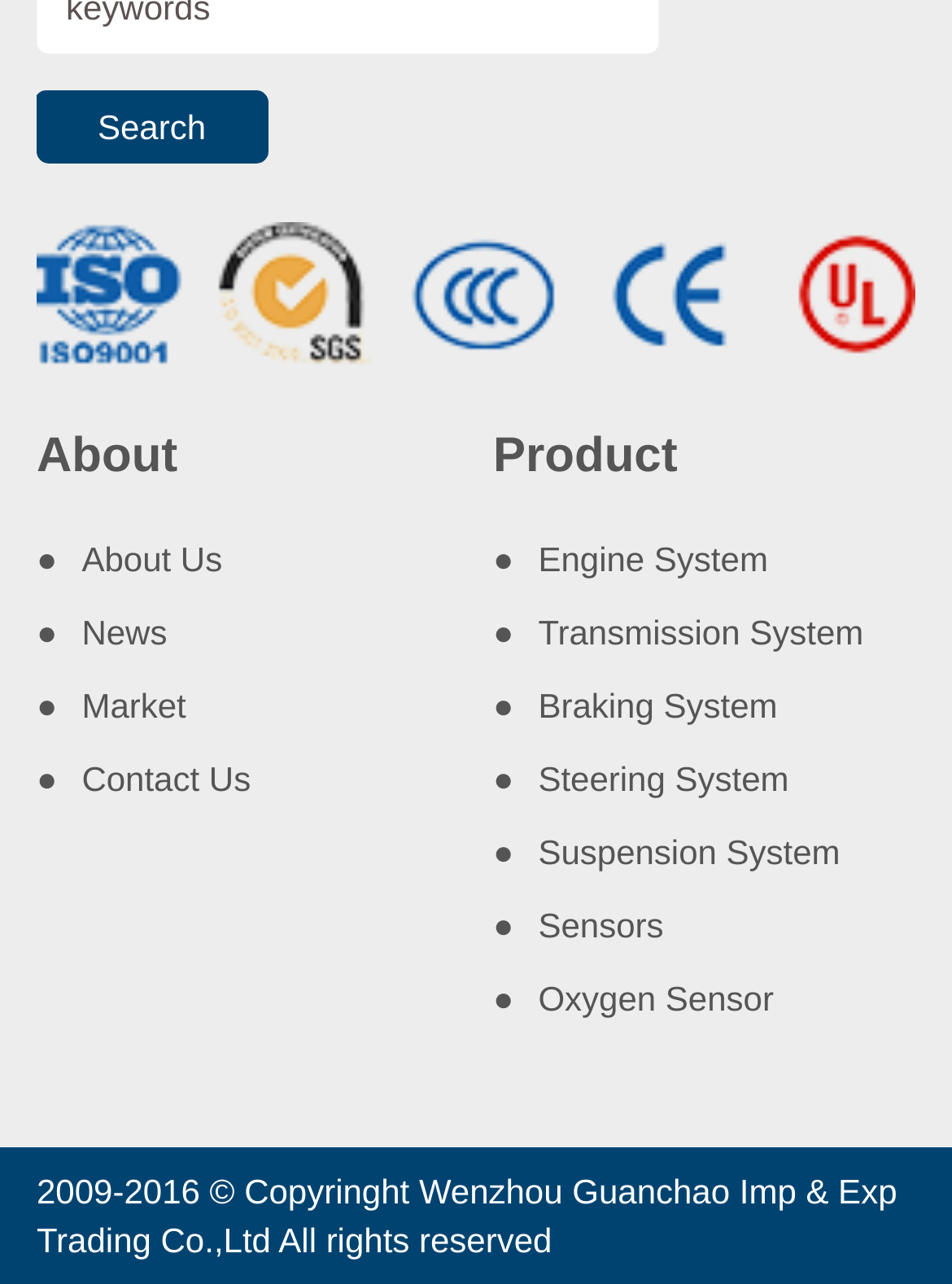Using the format (top-left x, top-left y, bottom-right x, bottom-right y), and given the element description, identify the bounding box coordinates within the screenshot: Sensors

[0.565, 0.706, 0.697, 0.736]